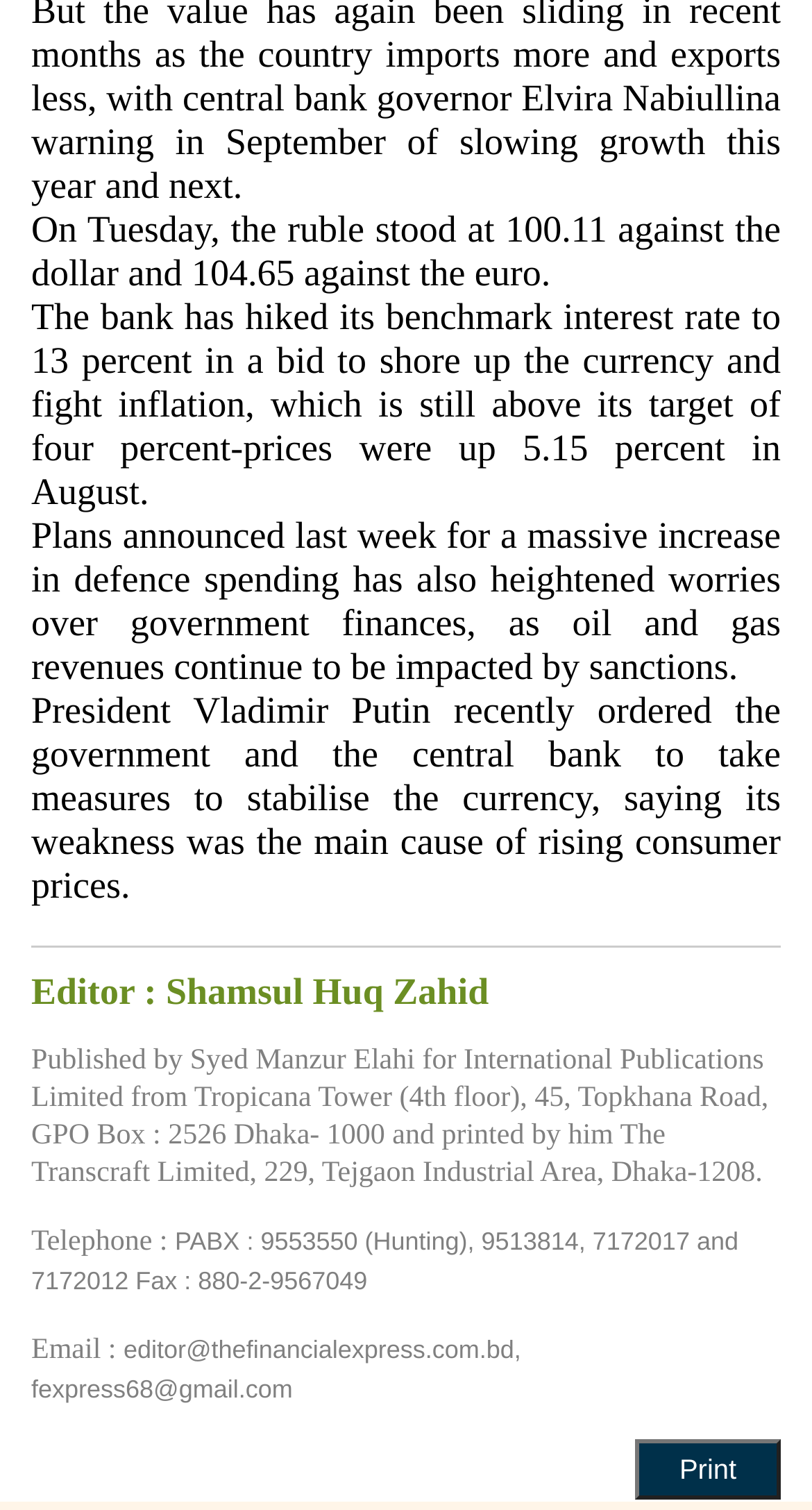What is the benchmark interest rate set by the bank? From the image, respond with a single word or brief phrase.

13 percent